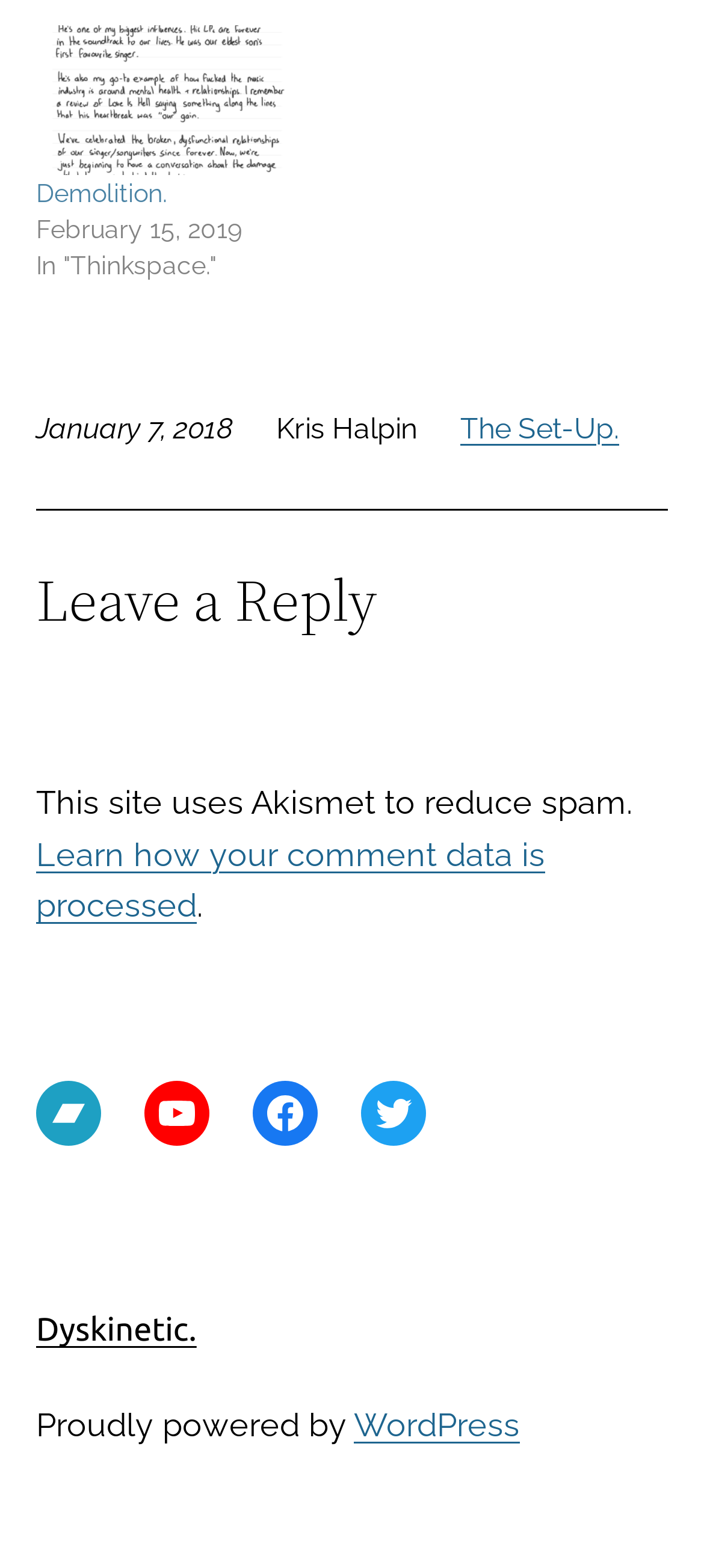Locate and provide the bounding box coordinates for the HTML element that matches this description: "parent_node: Demolition. title="Demolition."".

[0.051, 0.016, 0.423, 0.111]